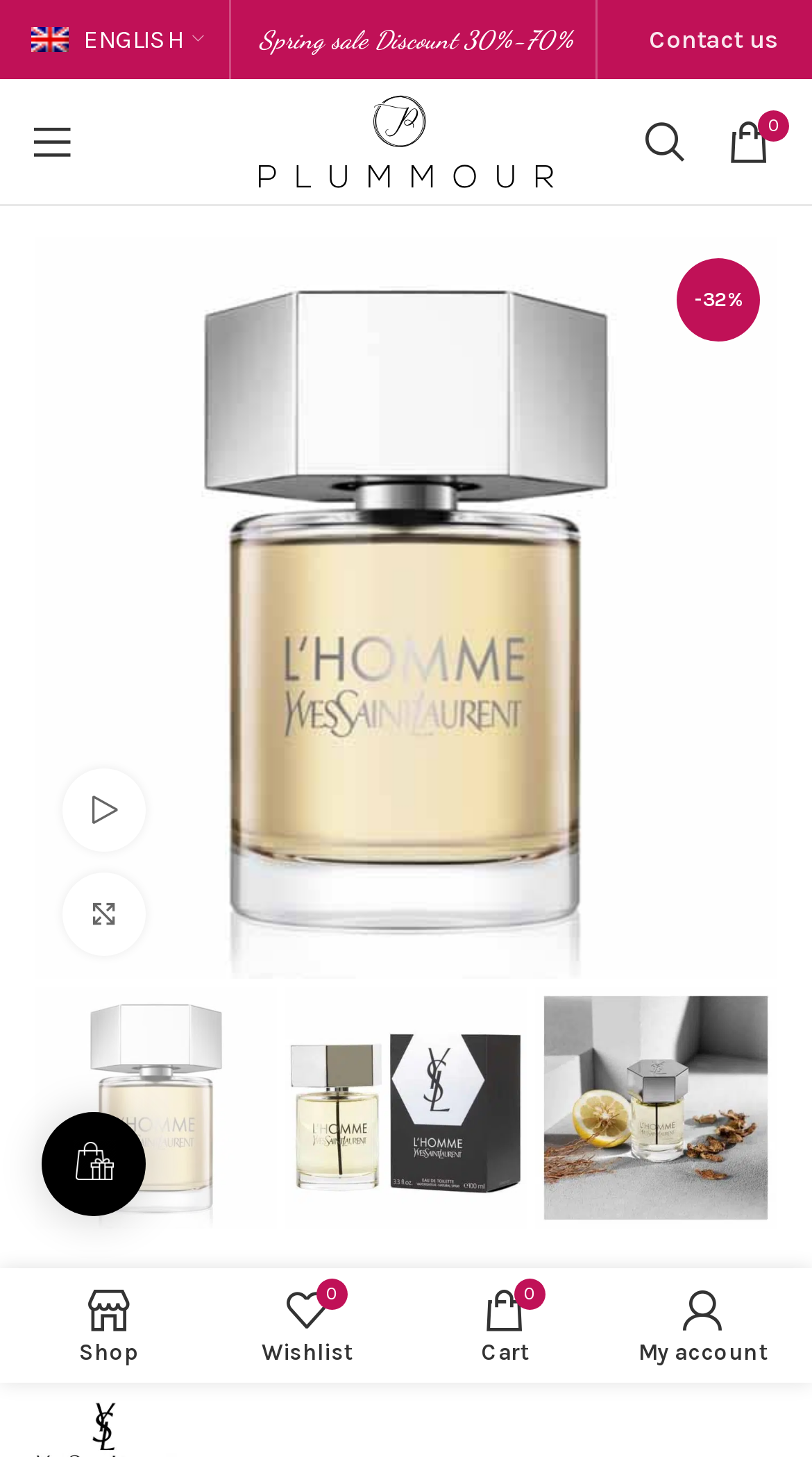Give the bounding box coordinates for this UI element: "Shop". The coordinates should be four float numbers between 0 and 1, arranged as [left, top, right, bottom].

[0.013, 0.878, 0.256, 0.942]